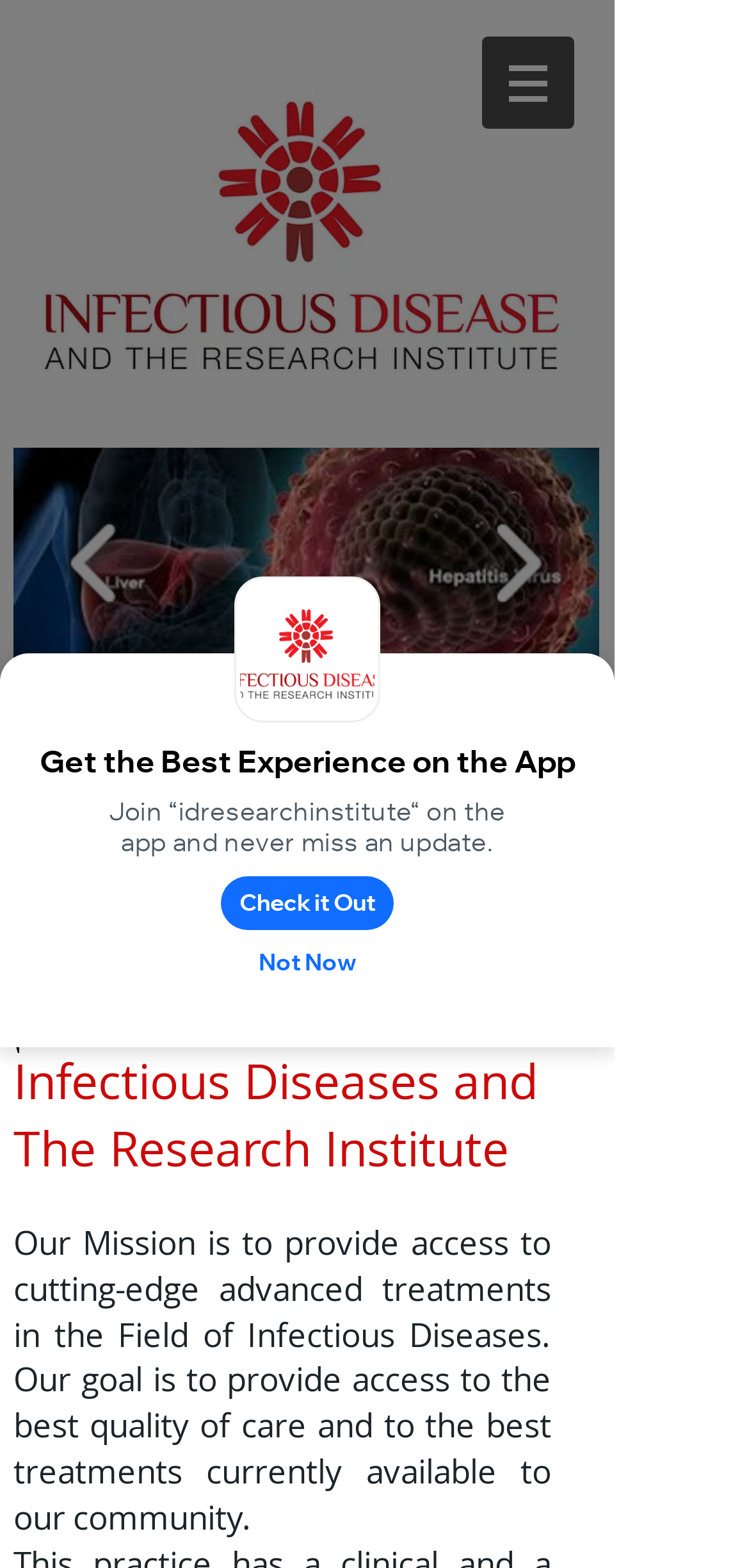Indicate the bounding box coordinates of the element that needs to be clicked to satisfy the following instruction: "Search for something". The coordinates should be four float numbers between 0 and 1, i.e., [left, top, right, bottom].

[0.028, 0.446, 0.792, 0.498]